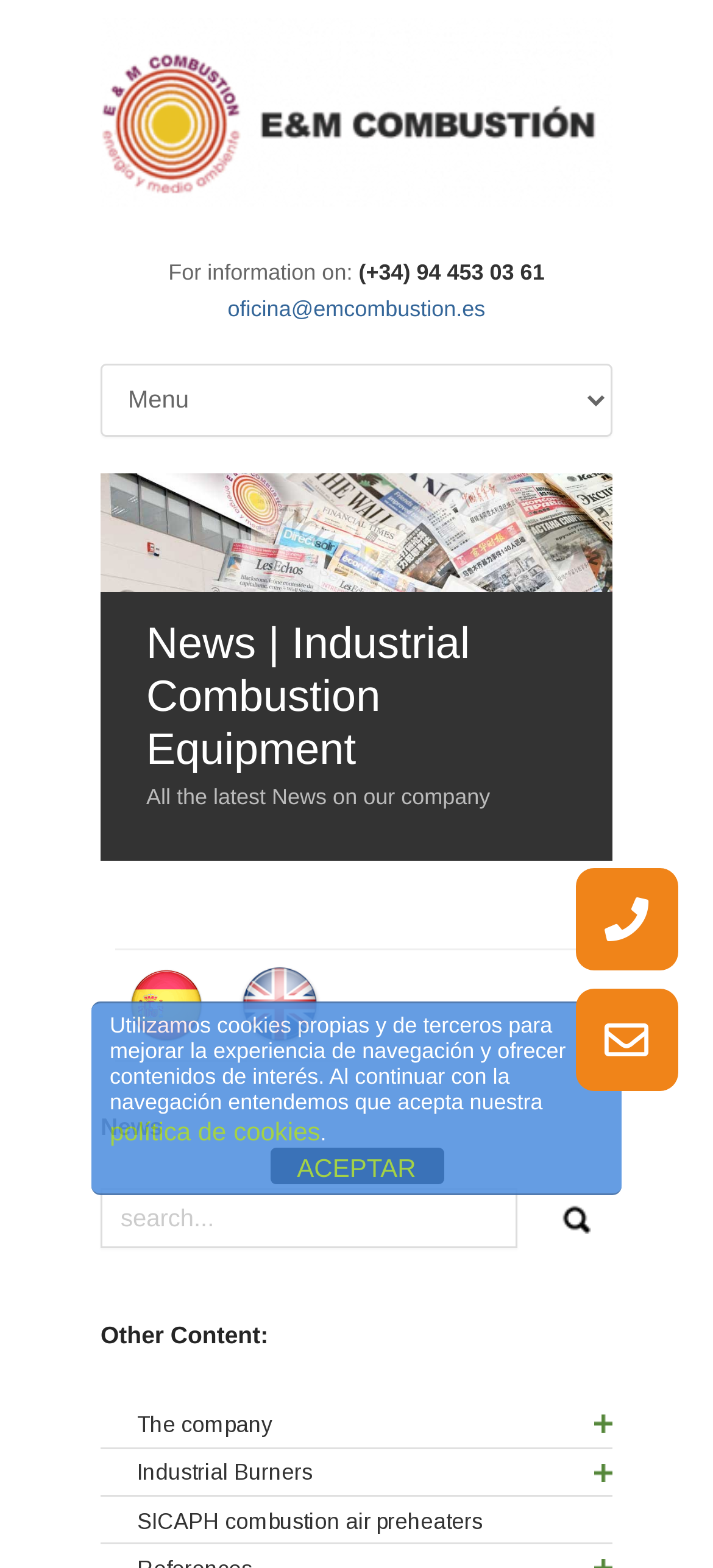Given the description SICAPH combustion air preheaters, predict the bounding box coordinates of the UI element. Ensure the coordinates are in the format (top-left x, top-left y, bottom-right x, bottom-right y) and all values are between 0 and 1.

[0.192, 0.958, 0.859, 0.982]